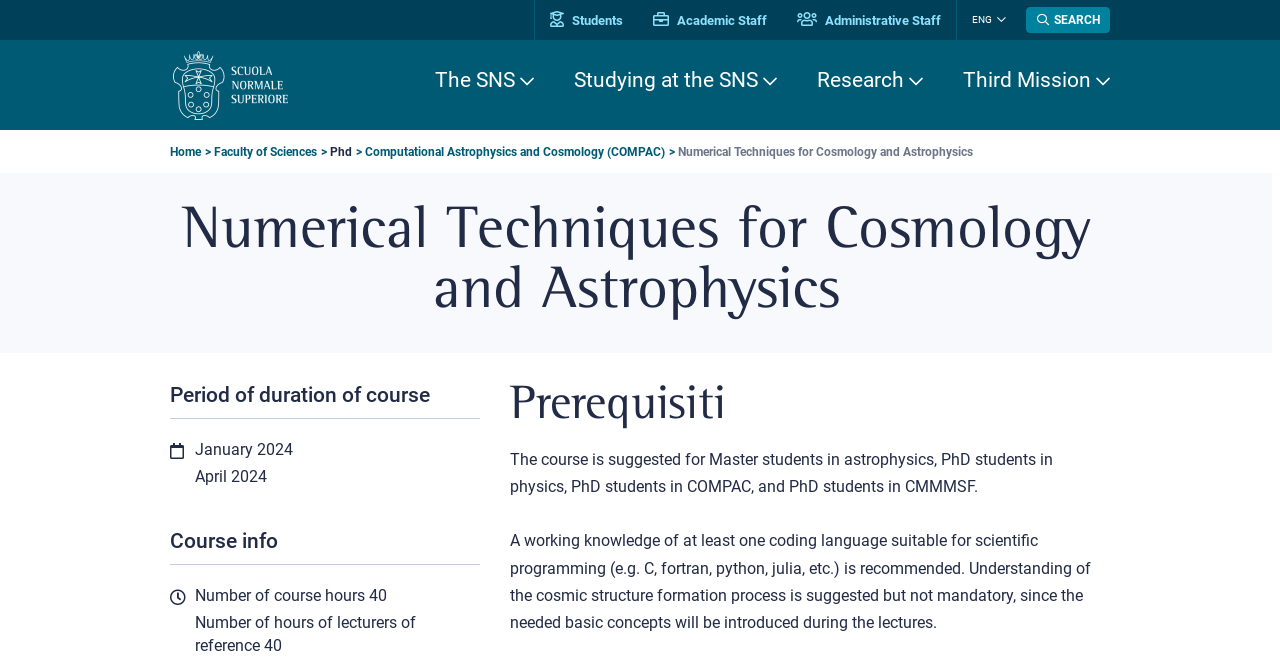Determine the bounding box coordinates of the clickable region to carry out the instruction: "Learn about 'The Benefits of Investing in a Gold IRA'".

None